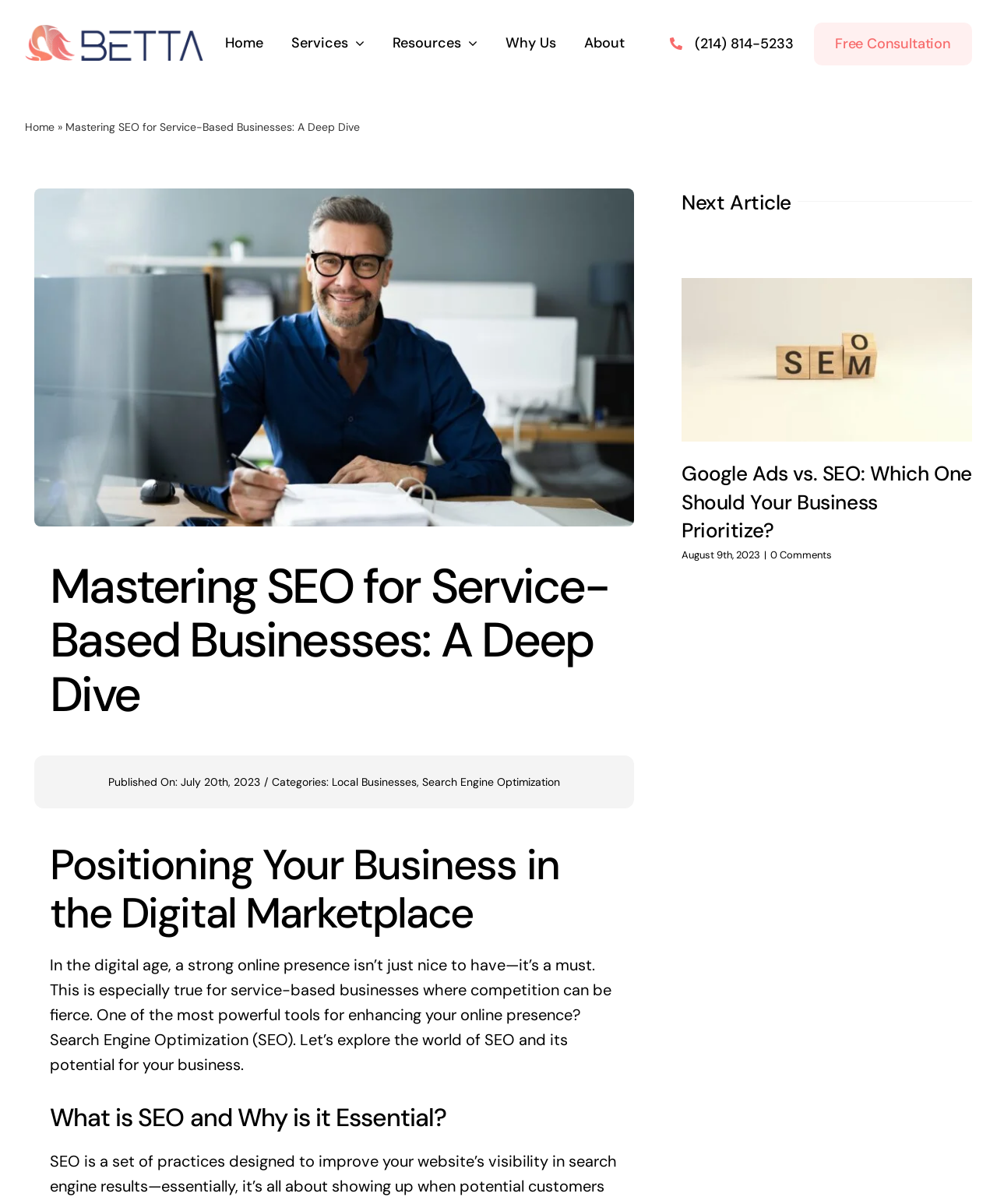Locate the bounding box coordinates of the clickable part needed for the task: "Click the 'Home' link in the main menu".

[0.221, 0.022, 0.268, 0.05]